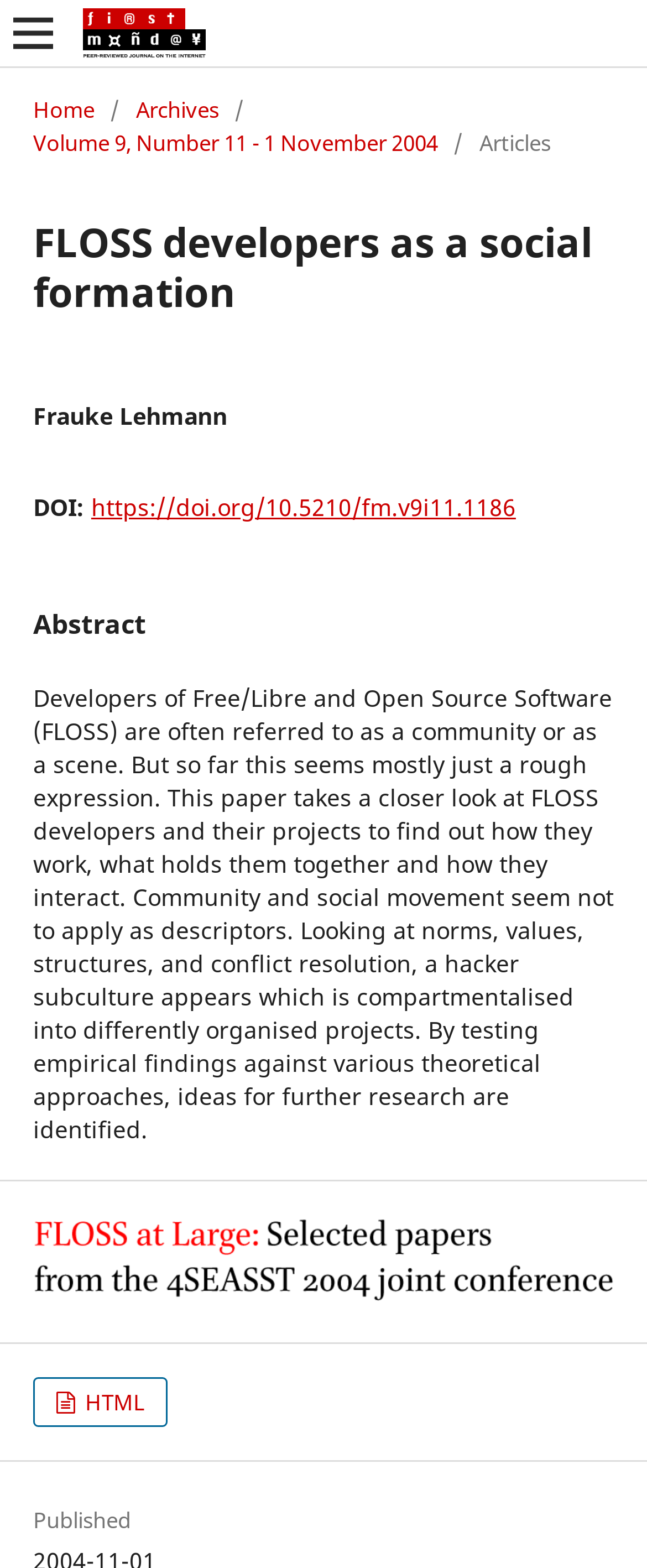What is the topic of this paper?
Refer to the image and answer the question using a single word or phrase.

FLOSS developers